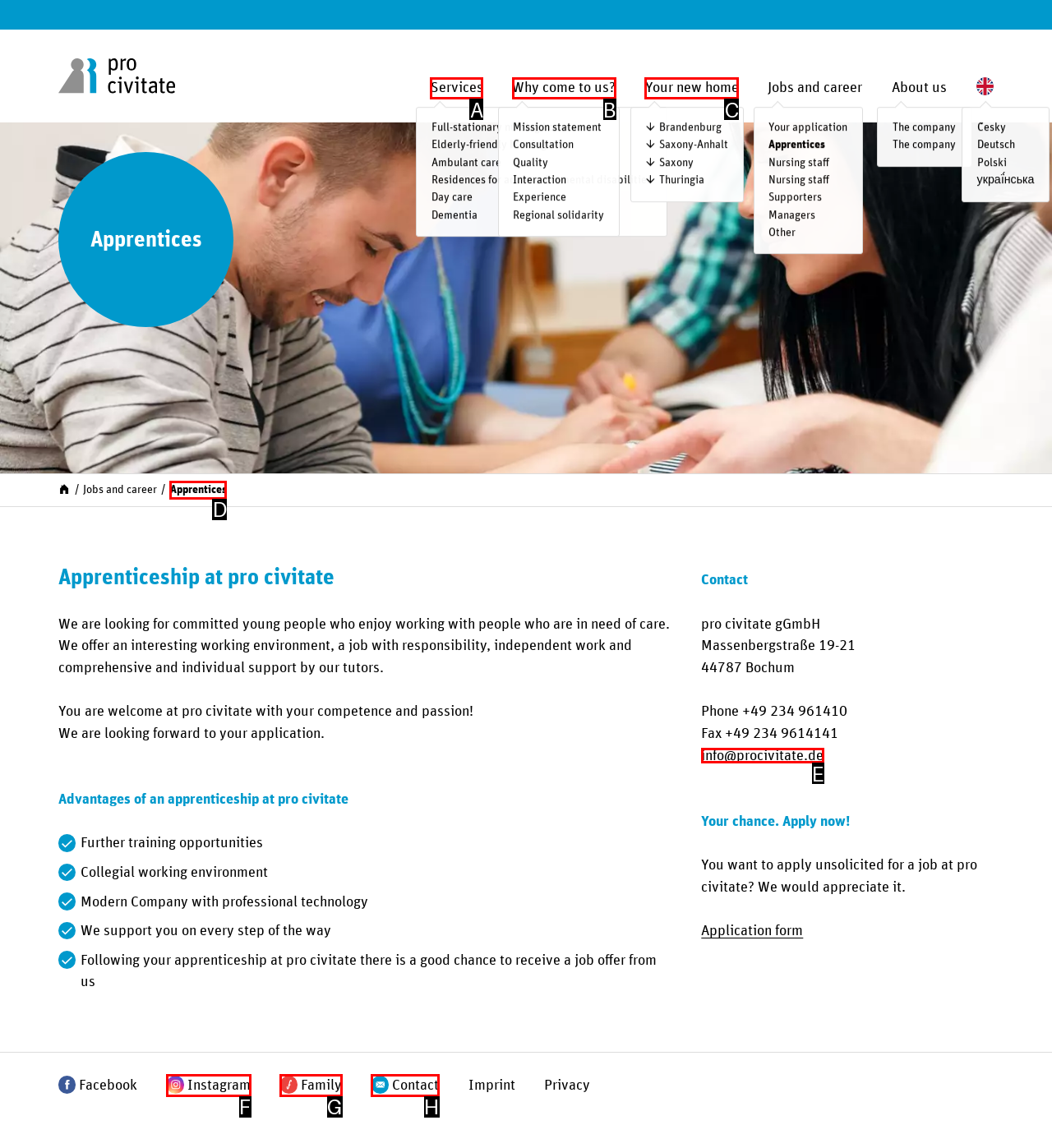Determine the HTML element that best matches this description: Why come to us? from the given choices. Respond with the corresponding letter.

B